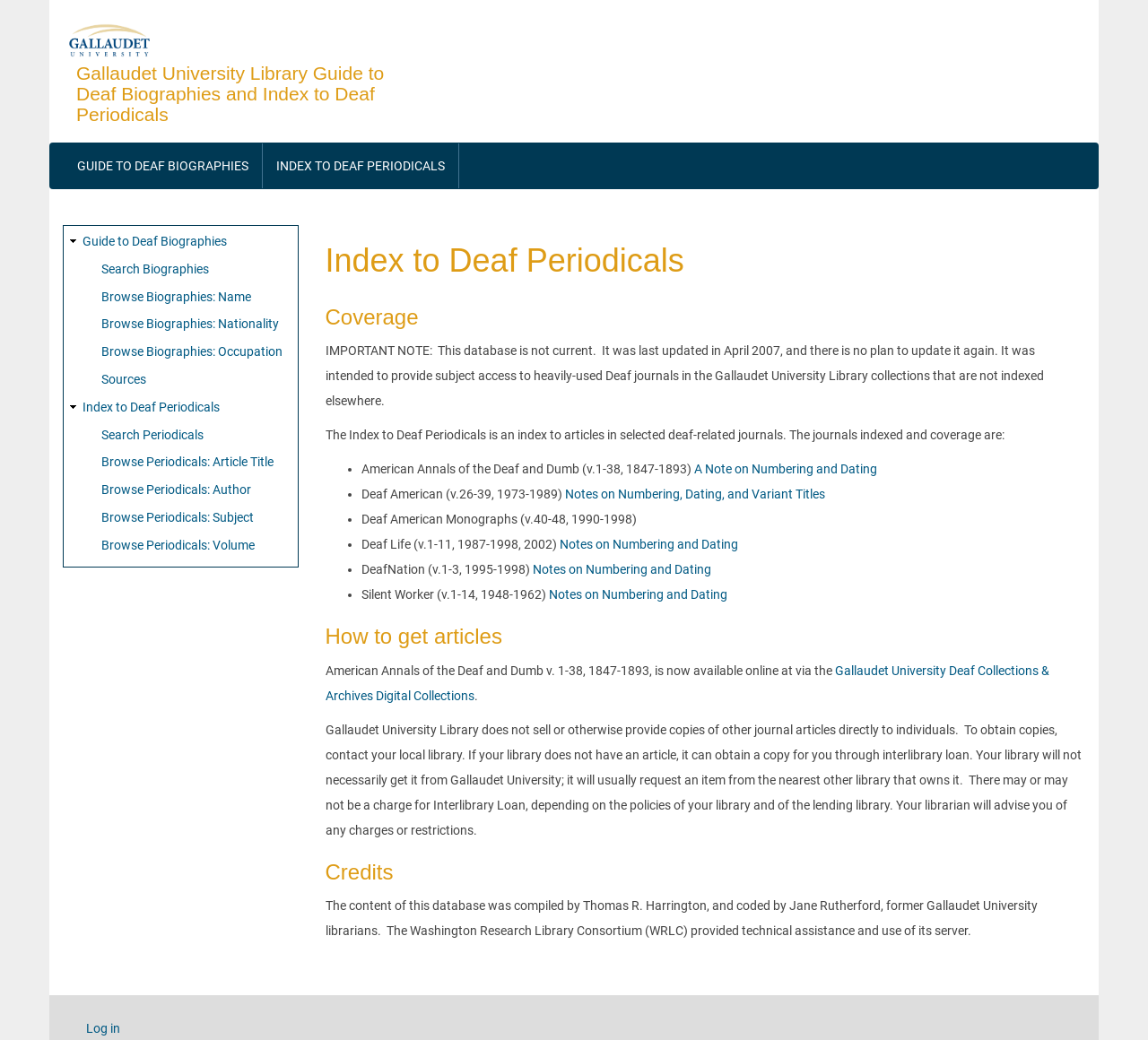Please determine the bounding box coordinates of the element to click on in order to accomplish the following task: "Go to the 'Home' page". Ensure the coordinates are four float numbers ranging from 0 to 1, i.e., [left, top, right, bottom].

[0.059, 0.031, 0.132, 0.045]